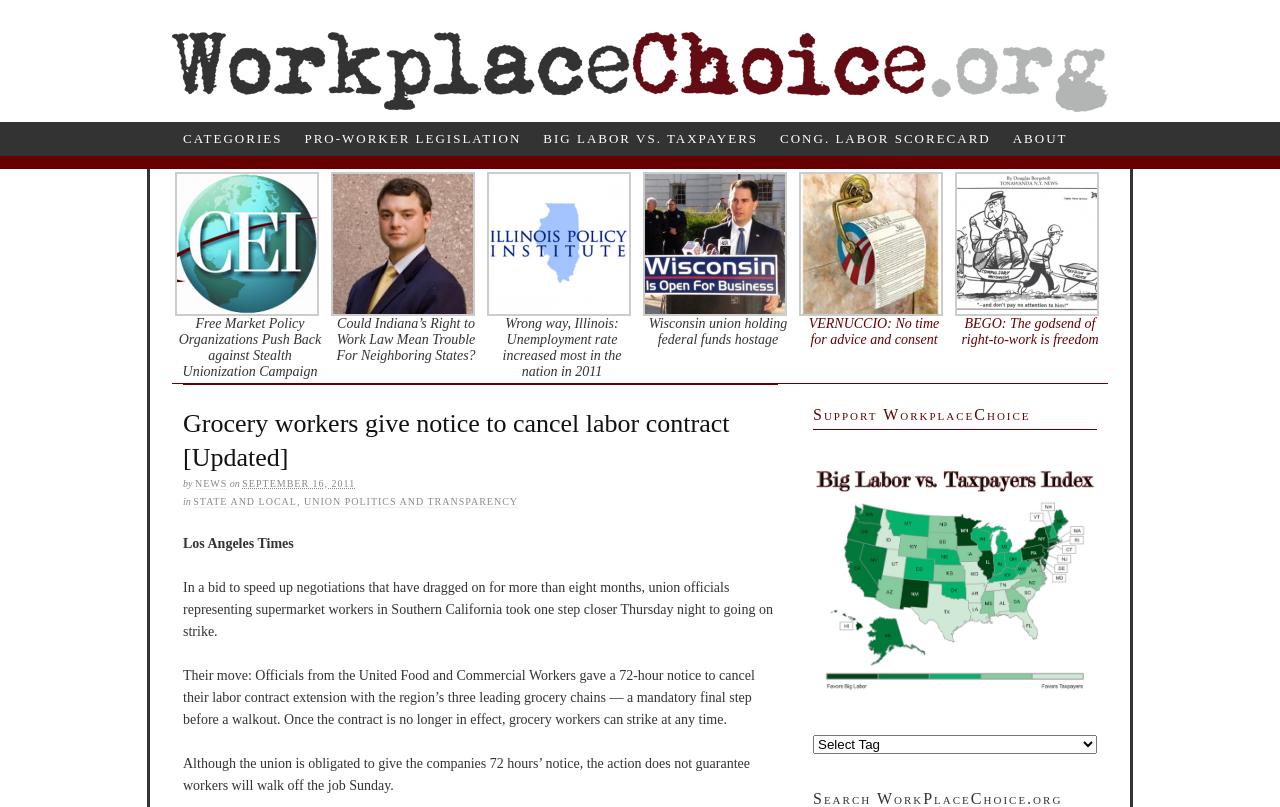Please locate the bounding box coordinates of the element that should be clicked to complete the given instruction: "Click on the 'NEWS' link".

[0.152, 0.592, 0.178, 0.607]